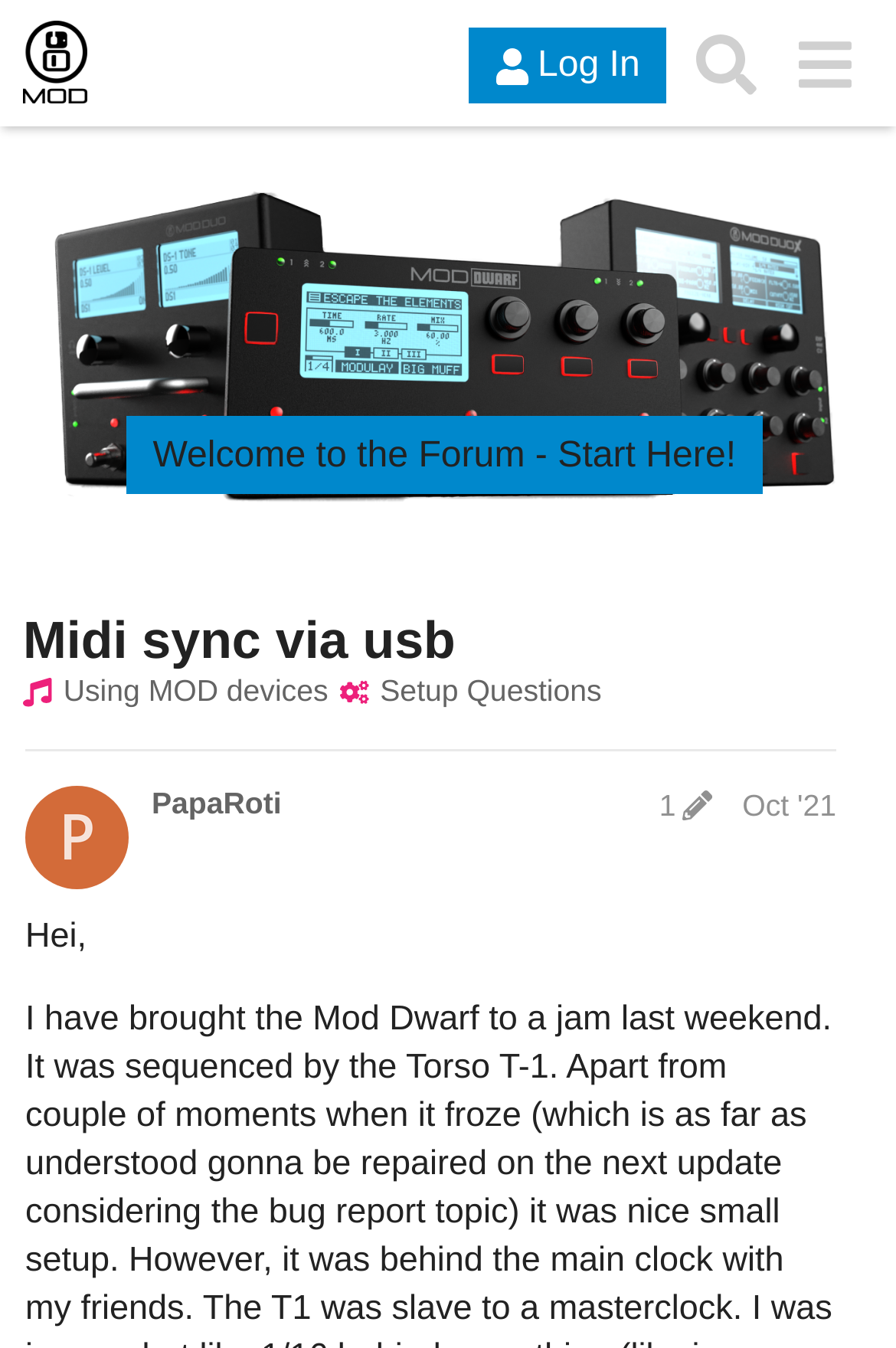Look at the image and give a detailed response to the following question: What is the topic of the current discussion?

The topic of the current discussion can be found in the heading section of the webpage, where it says 'Midi sync via usb' in a link format.